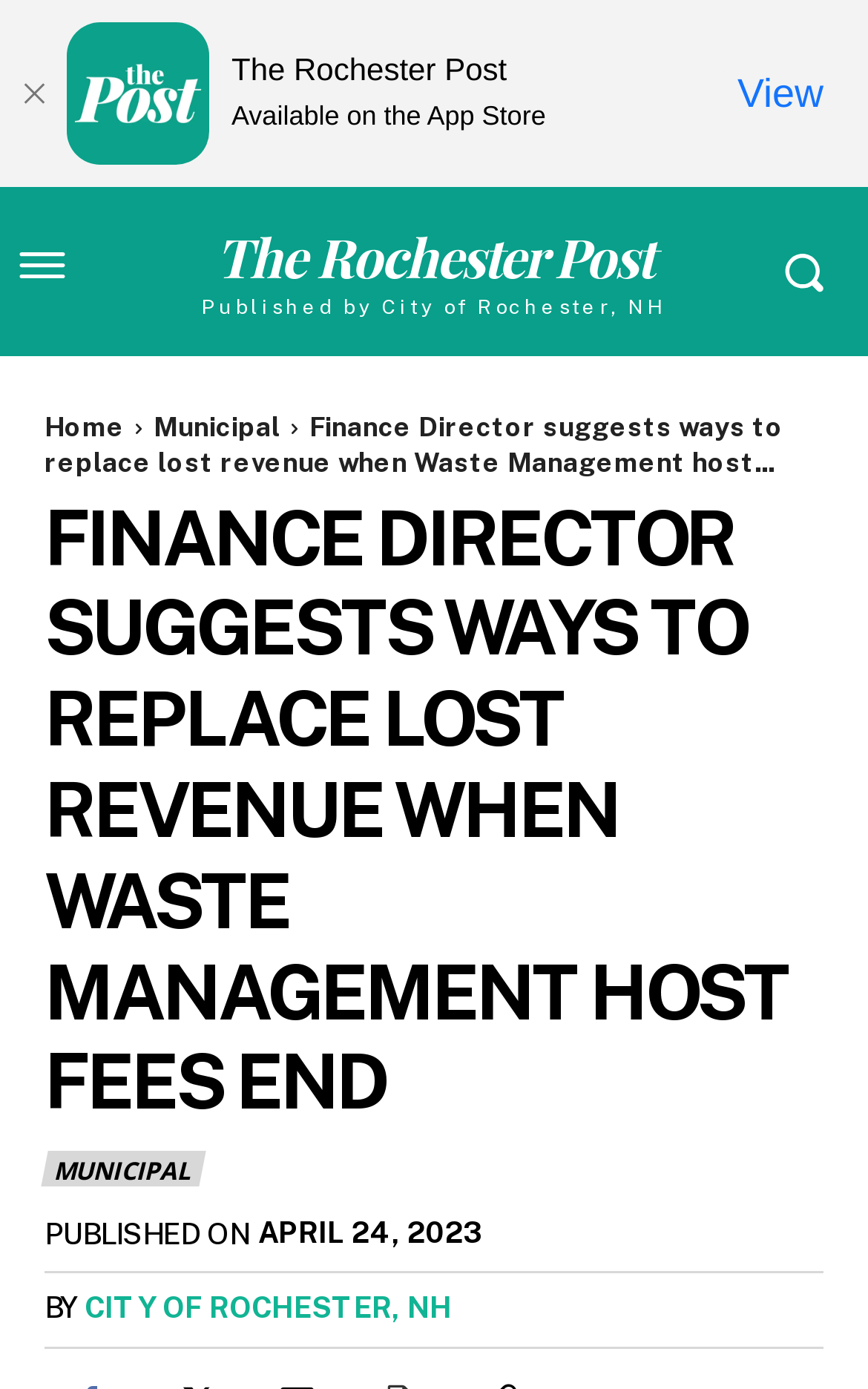Who is the author of the article?
Provide a detailed answer to the question using information from the image.

I found the answer by looking at the 'BY' section, where it says 'BY CITY OF ROCHESTER, NH'.